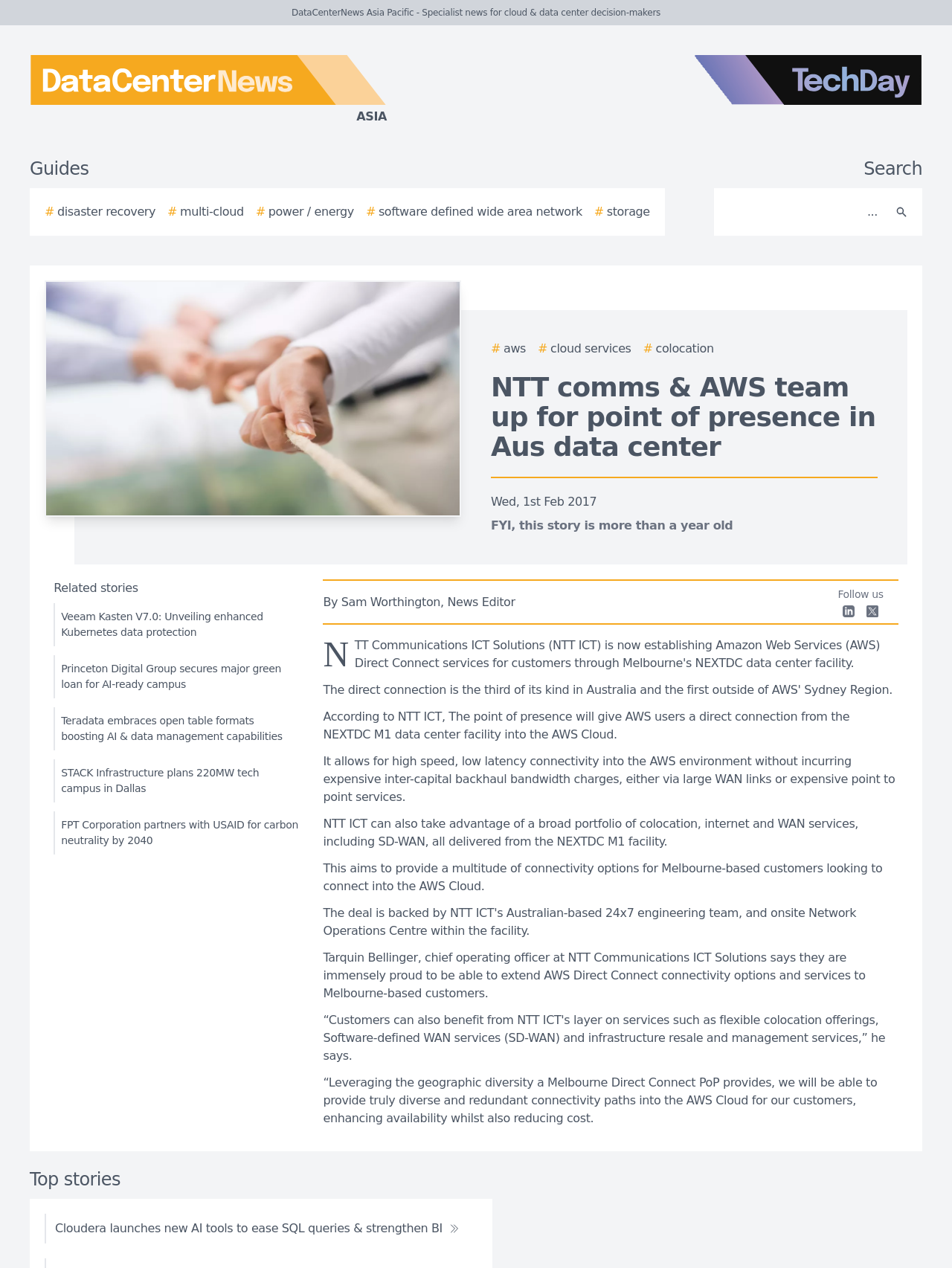What is the name of the data center facility mentioned in the article?
Refer to the image and respond with a one-word or short-phrase answer.

NEXTDC M1